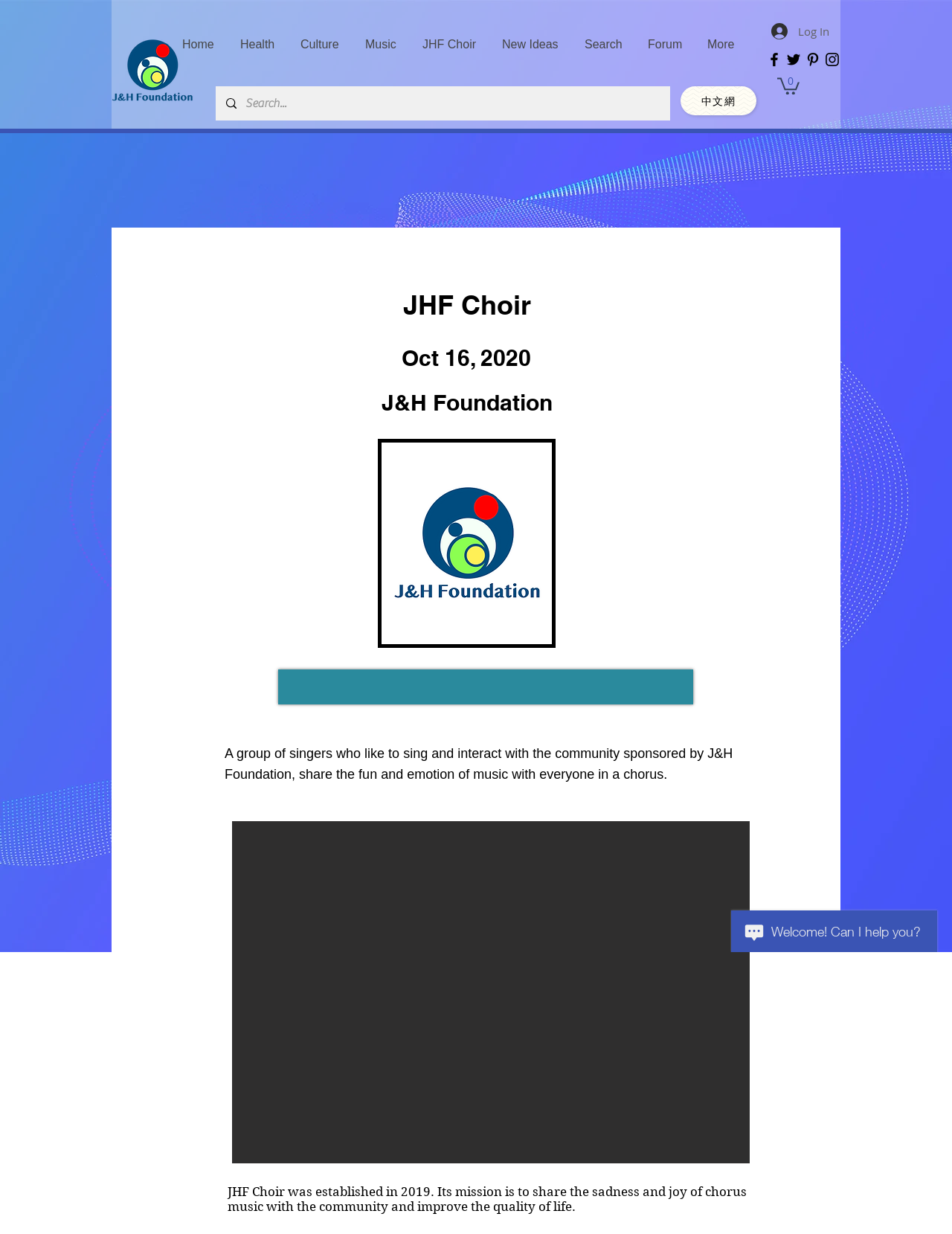Please specify the coordinates of the bounding box for the element that should be clicked to carry out this instruction: "Follow the blog on social media". The coordinates must be four float numbers between 0 and 1, formatted as [left, top, right, bottom].

None